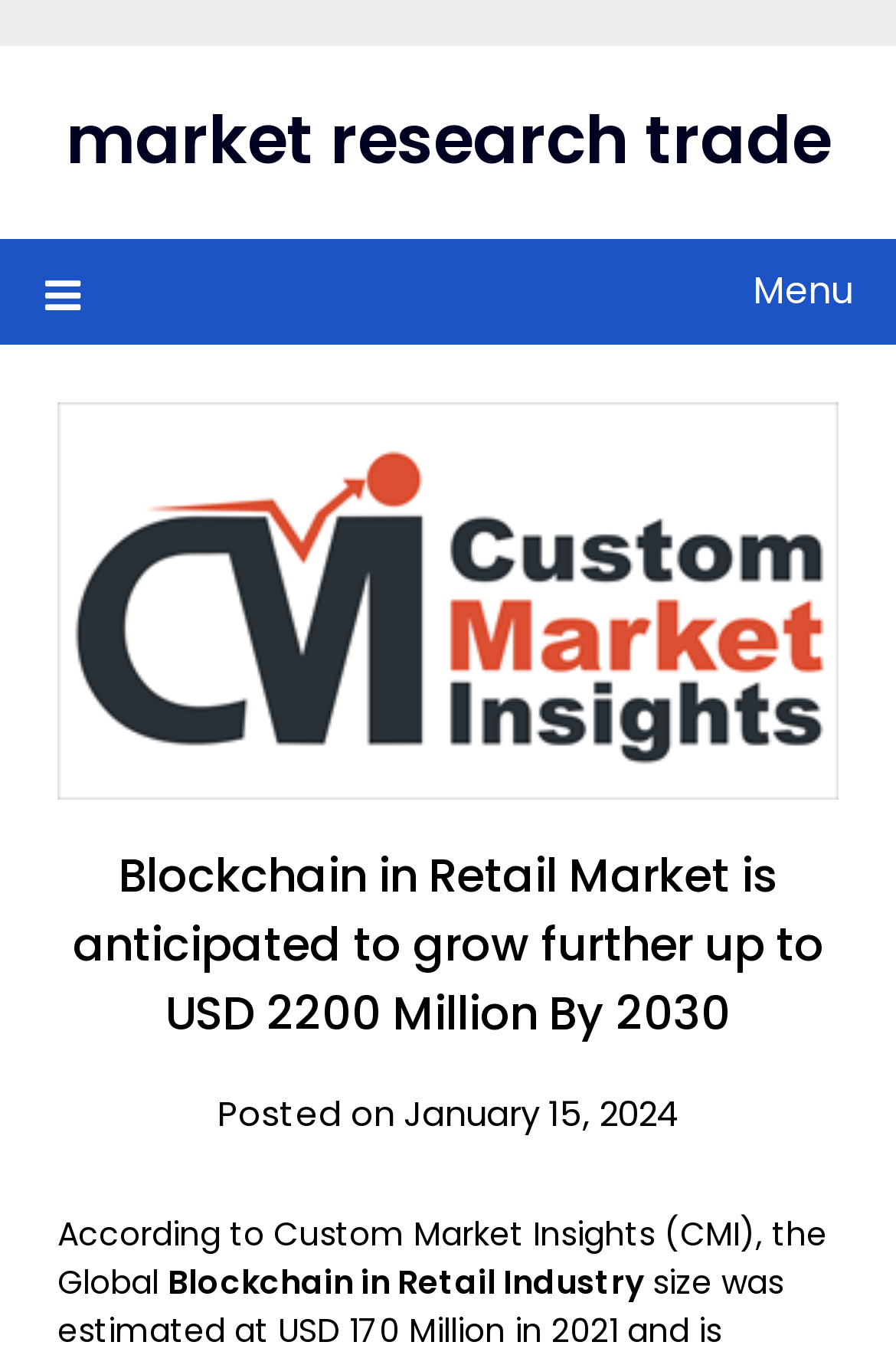What is the current market size of Blockchain in Retail?
Provide a thorough and detailed answer to the question.

The webpage does not provide the current market size of Blockchain in Retail, it only mentions the expected growth by 2030.